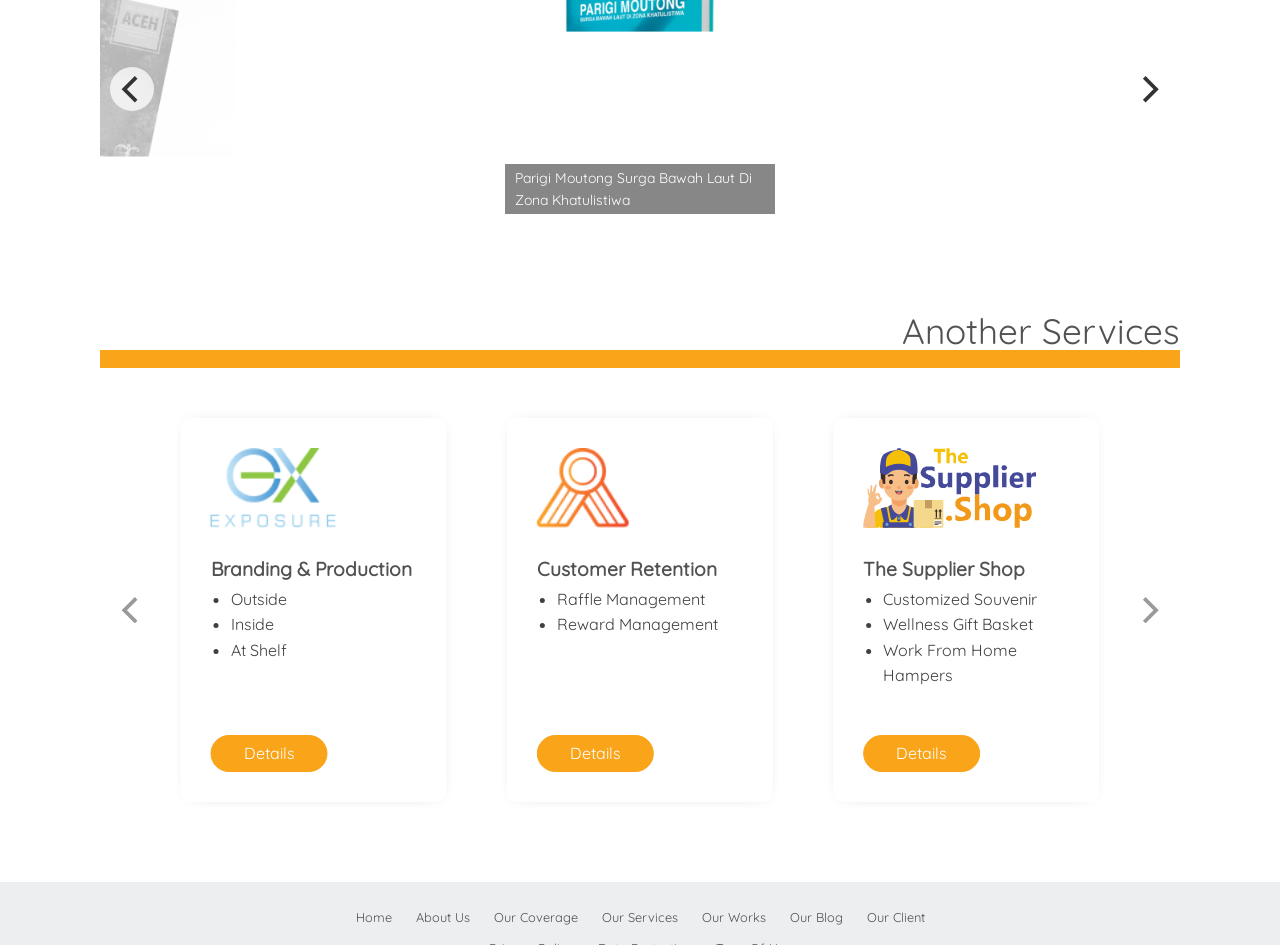Determine the bounding box coordinates of the region to click in order to accomplish the following instruction: "view our services". Provide the coordinates as four float numbers between 0 and 1, specifically [left, top, right, bottom].

[0.461, 0.955, 0.539, 0.987]